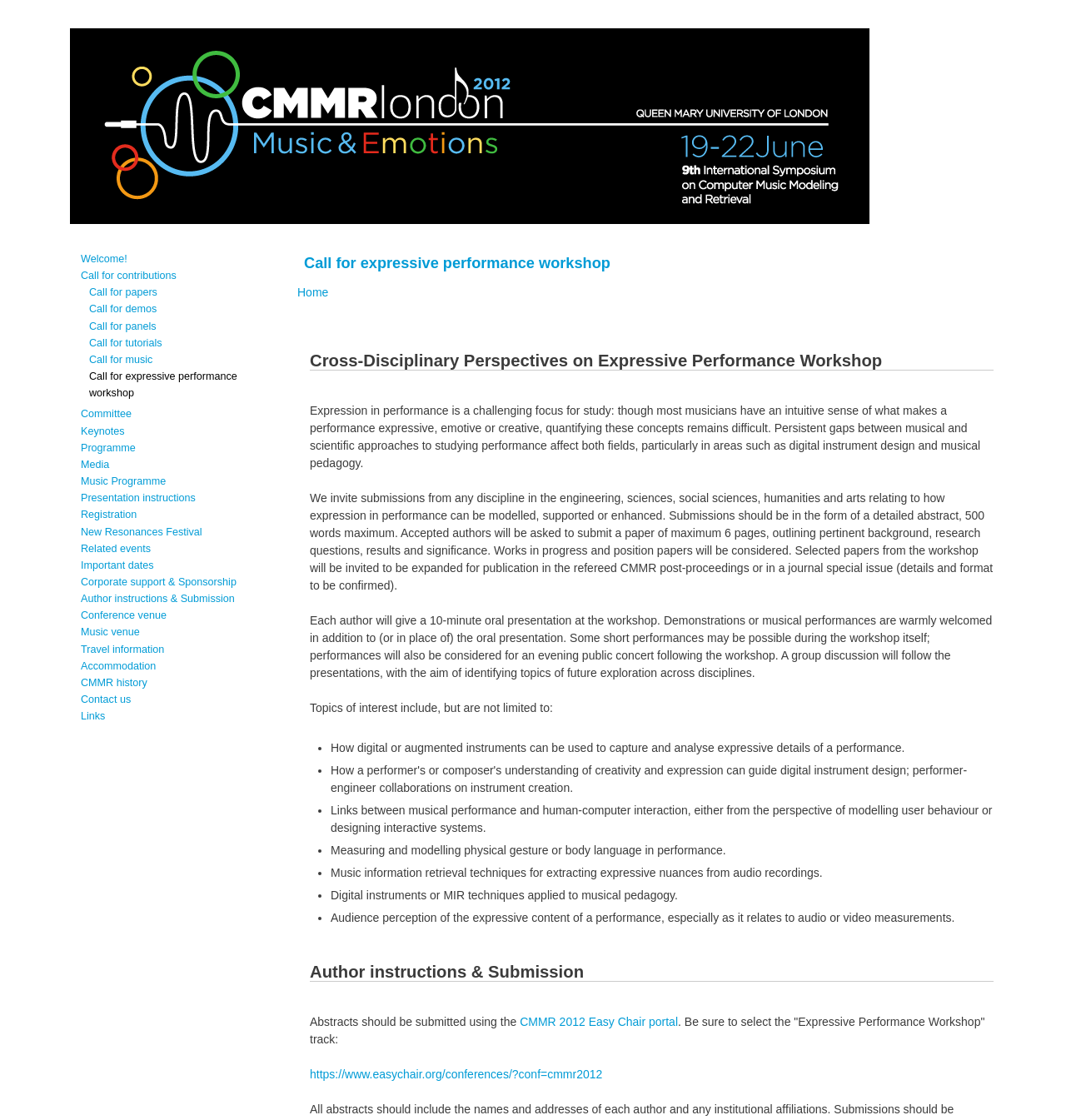Provide a thorough summary of the webpage.

The webpage is about a call for an expressive performance workshop, specifically the CMMR 2012 event. At the top, there is a link to skip to the main content. Below that, there is a banner with a site header, which includes a link to the home page and a heading with the title of the workshop.

The main content is divided into sections. The first section is a heading with the title of the workshop, followed by a navigation menu with a breadcrumb trail. The breadcrumb trail shows the current page's location within the website's hierarchy.

The next section is a paragraph of text that explains the focus of the workshop, which is on expressive performance and its challenges. This is followed by a detailed description of the workshop, including the types of submissions being accepted, the format of the presentations, and the potential for performances during the workshop.

Below that, there is a list of topics of interest, which includes items such as digital instruments, music information retrieval, and audience perception. Each topic is marked with a bullet point.

The next section is a heading with the title "Author instructions & Submission", followed by a paragraph of text that explains how to submit abstracts using the CMMR 2012 Easy Chair portal.

On the left side of the page, there is a navigation menu with primary links to various sections of the website, including welcome, call for contributions, committee, keynotes, programme, and more.